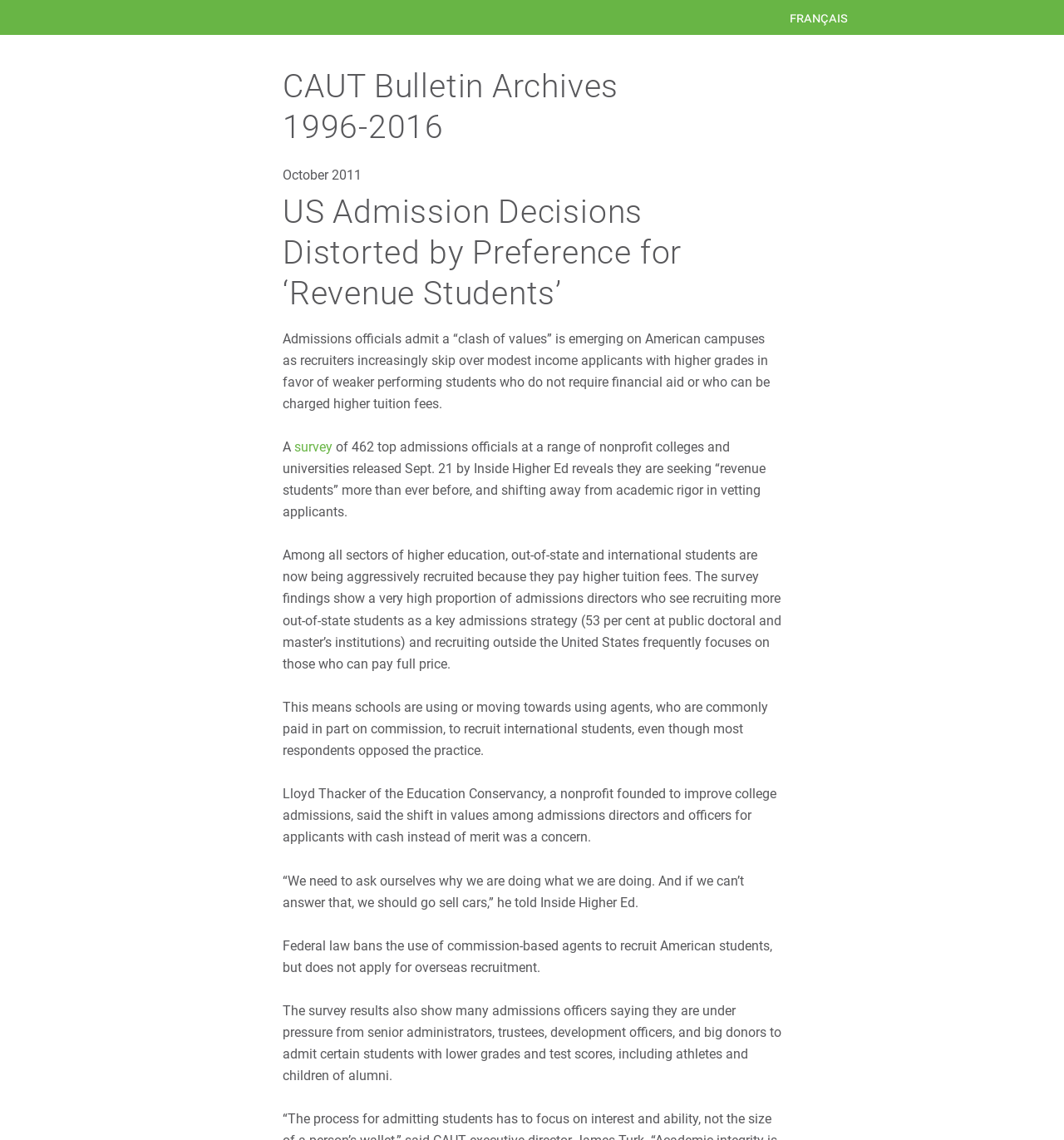Respond with a single word or phrase to the following question: What is the main topic of this article?

US admission decisions